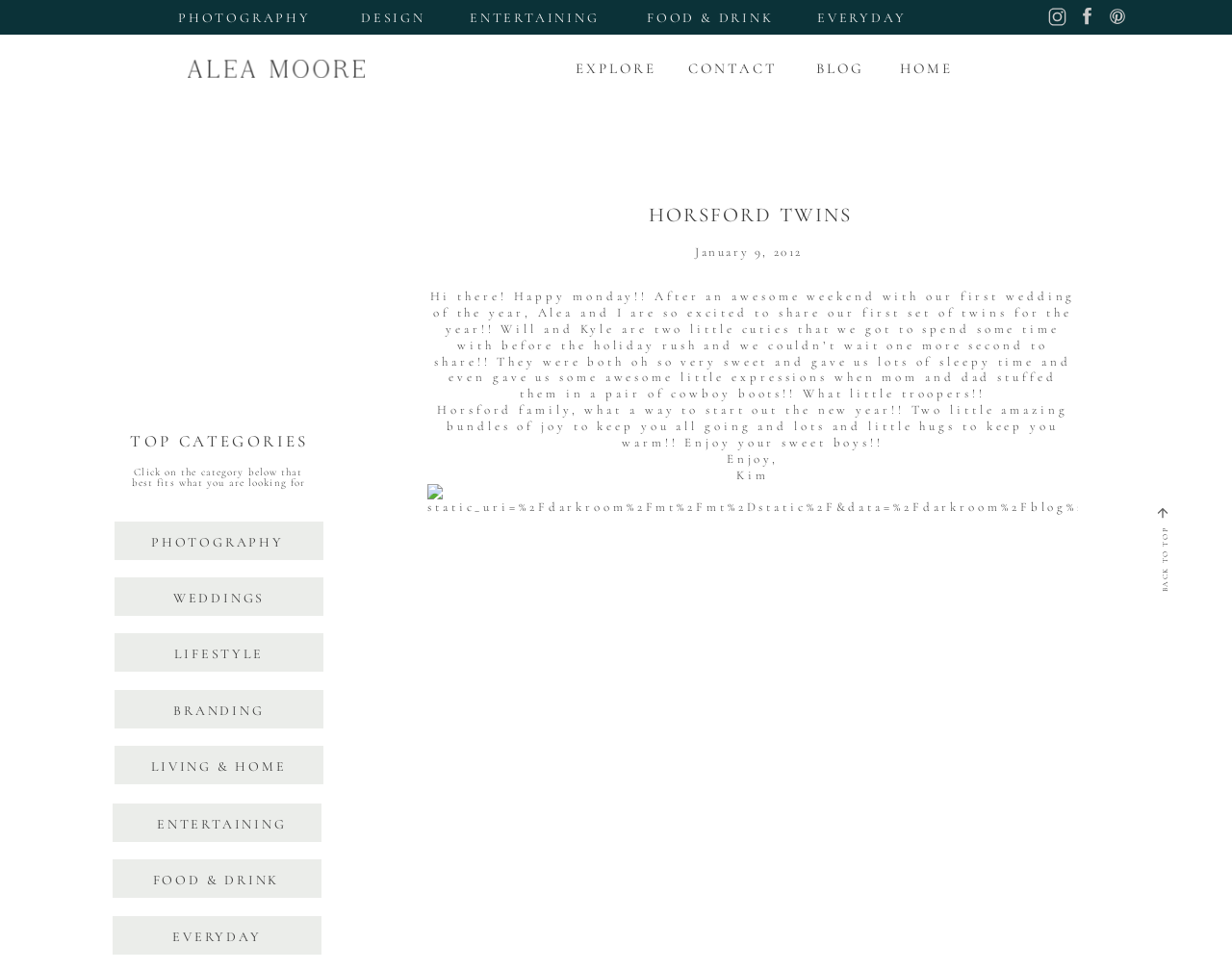Determine the bounding box coordinates for the area you should click to complete the following instruction: "Click on the 'BLOG' link".

[0.662, 0.062, 0.701, 0.079]